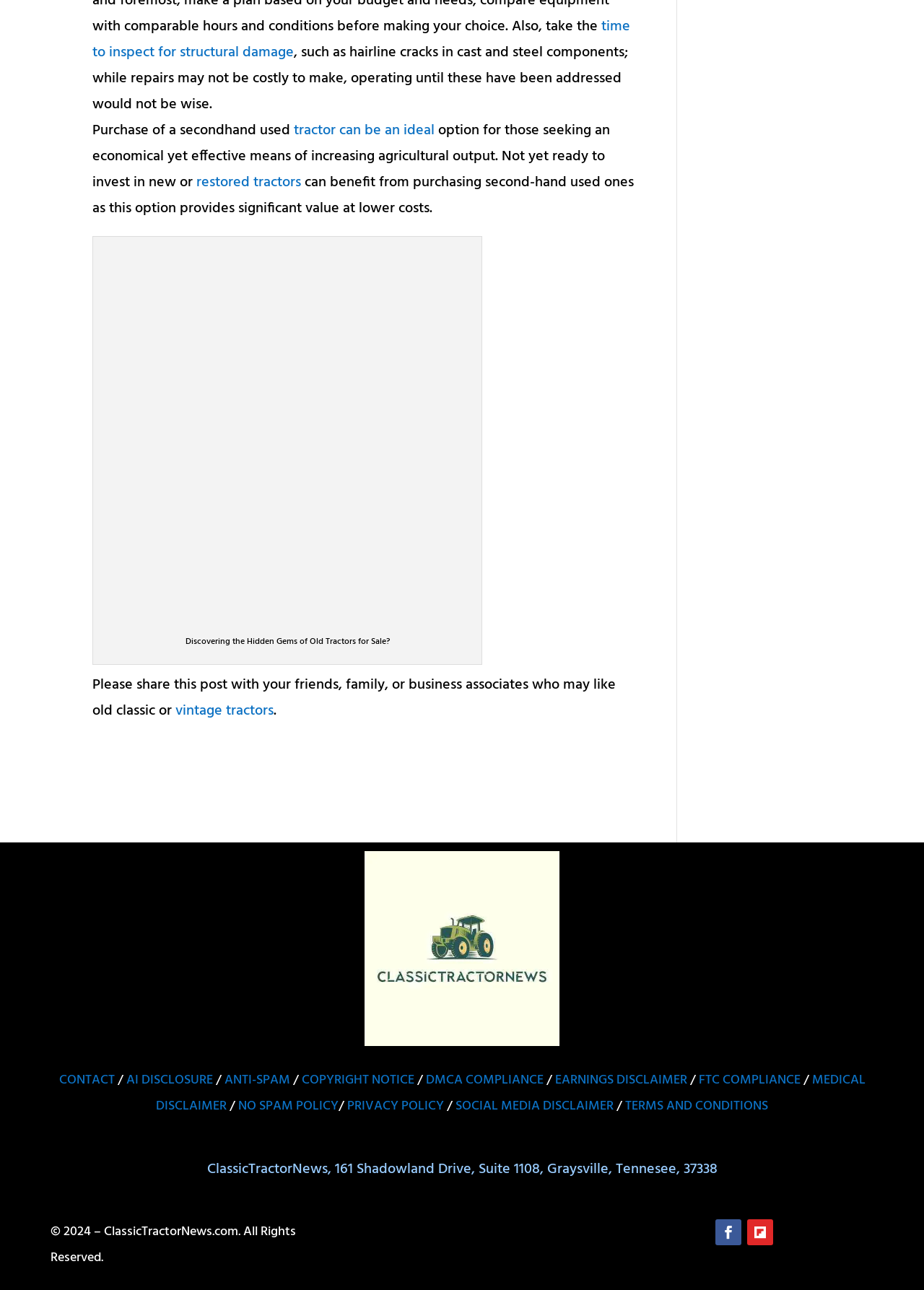Identify the bounding box coordinates of the clickable region to carry out the given instruction: "Click on 'vintage tractors'".

[0.19, 0.543, 0.296, 0.56]